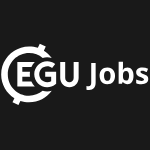Utilize the details in the image to thoroughly answer the following question: What is the purpose of the logo?

The logo is likely aimed at attracting job seekers to explore various employment opportunities offered by the EGU, including positions related to research, academia, and other roles in the geosciences sector.